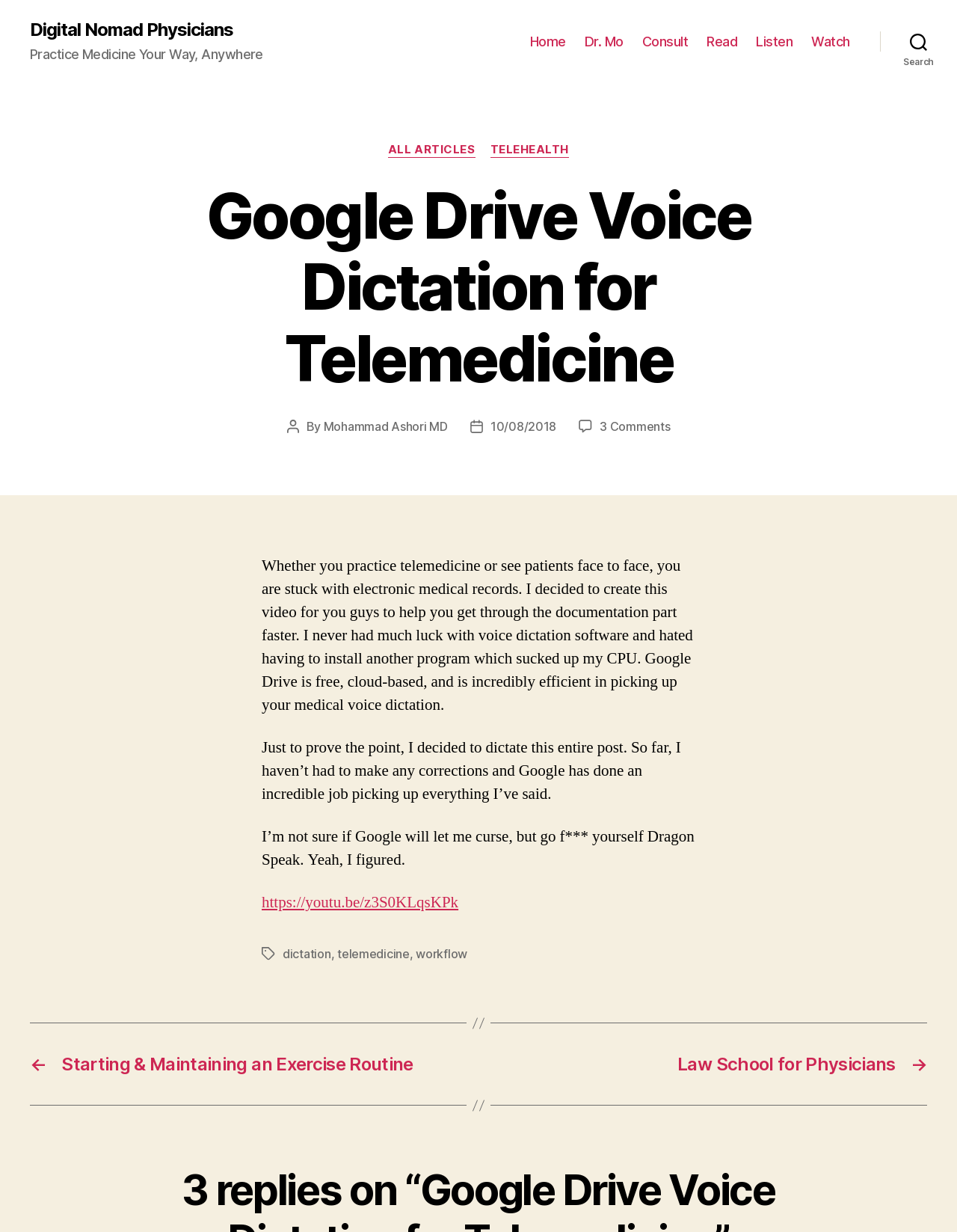Please specify the bounding box coordinates of the region to click in order to perform the following instruction: "Go to the 'Consult' page".

[0.671, 0.027, 0.719, 0.04]